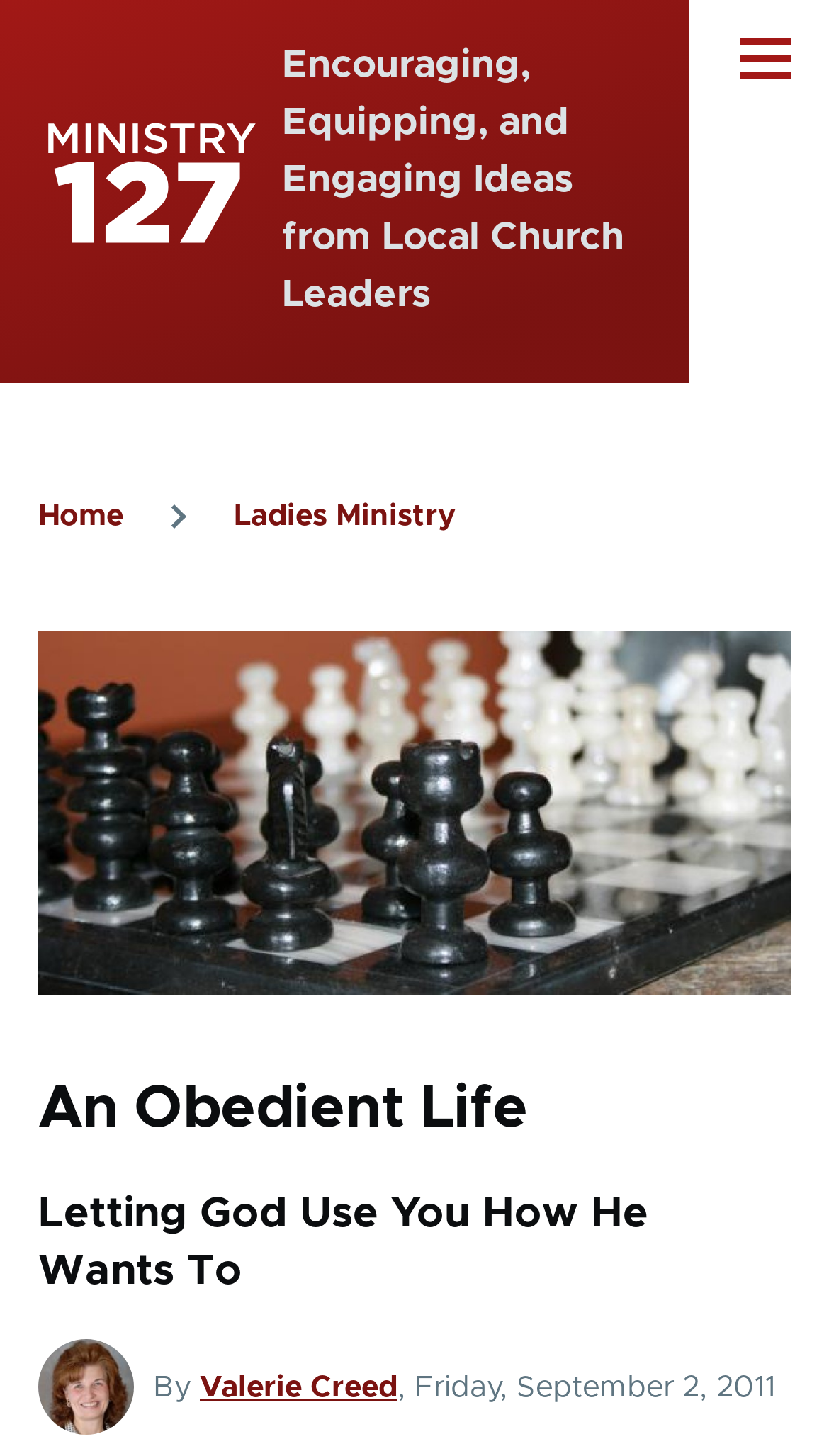What is the title of the article?
Look at the screenshot and provide an in-depth answer.

I found the title of the article by looking at the heading element 'An Obedient Life' which is a child of the HeaderAsNonLandmark element, indicating that it is the title of the article.